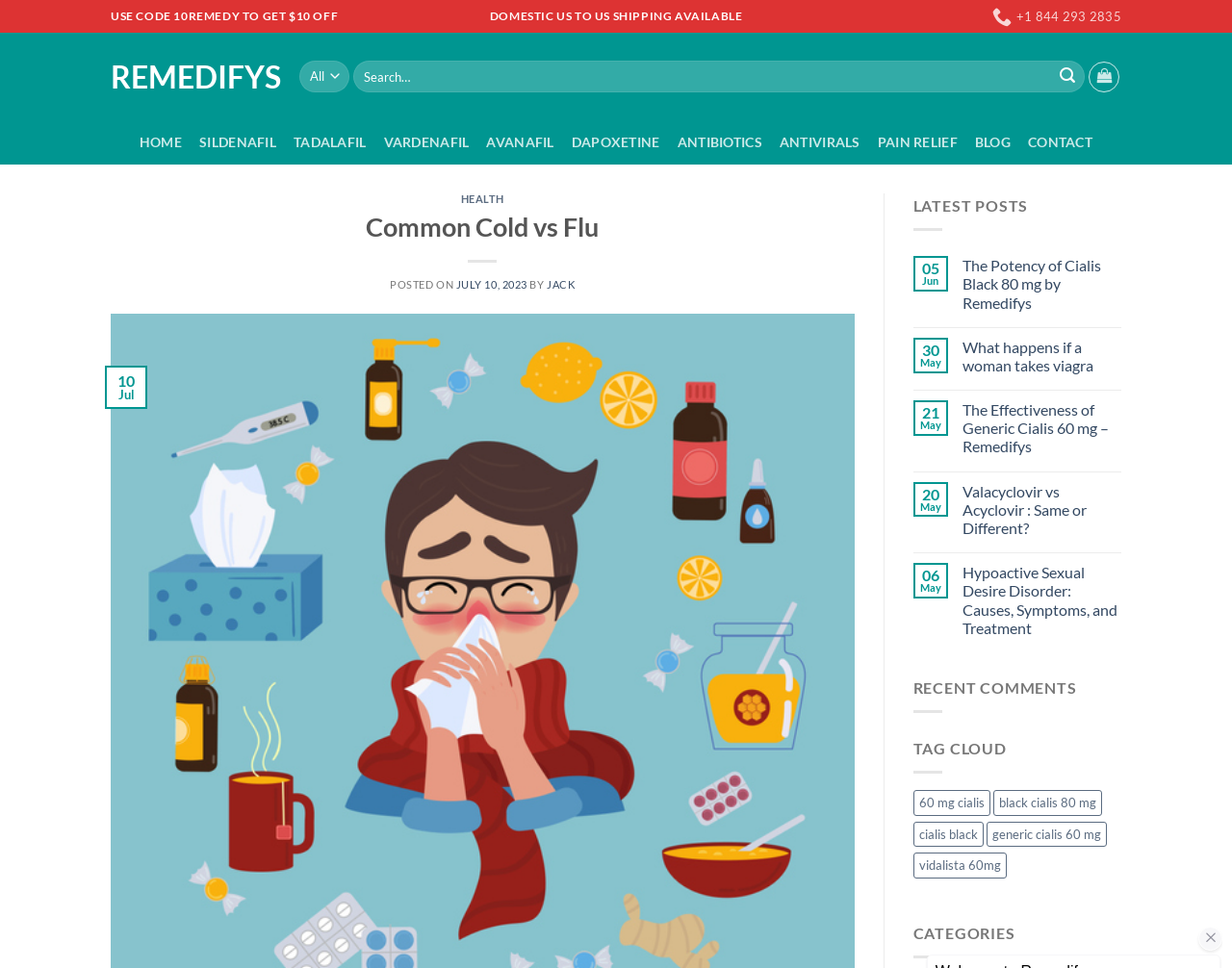How many latest posts are displayed on the webpage?
Please provide a comprehensive and detailed answer to the question.

I found the number of latest posts by counting the link elements with the class 'LayoutTable' which are located below the 'LATEST POSTS' heading.